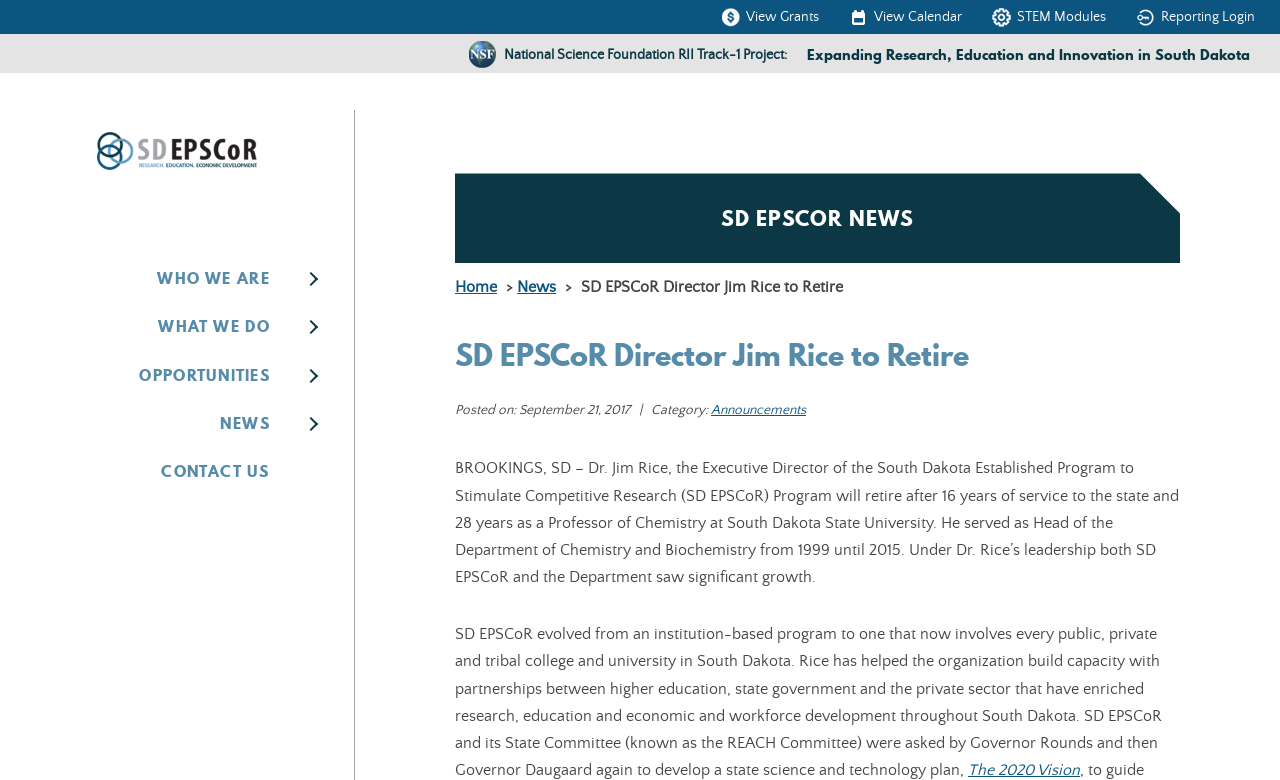Identify the headline of the webpage and generate its text content.

SD EPSCoR Director Jim Rice to Retire